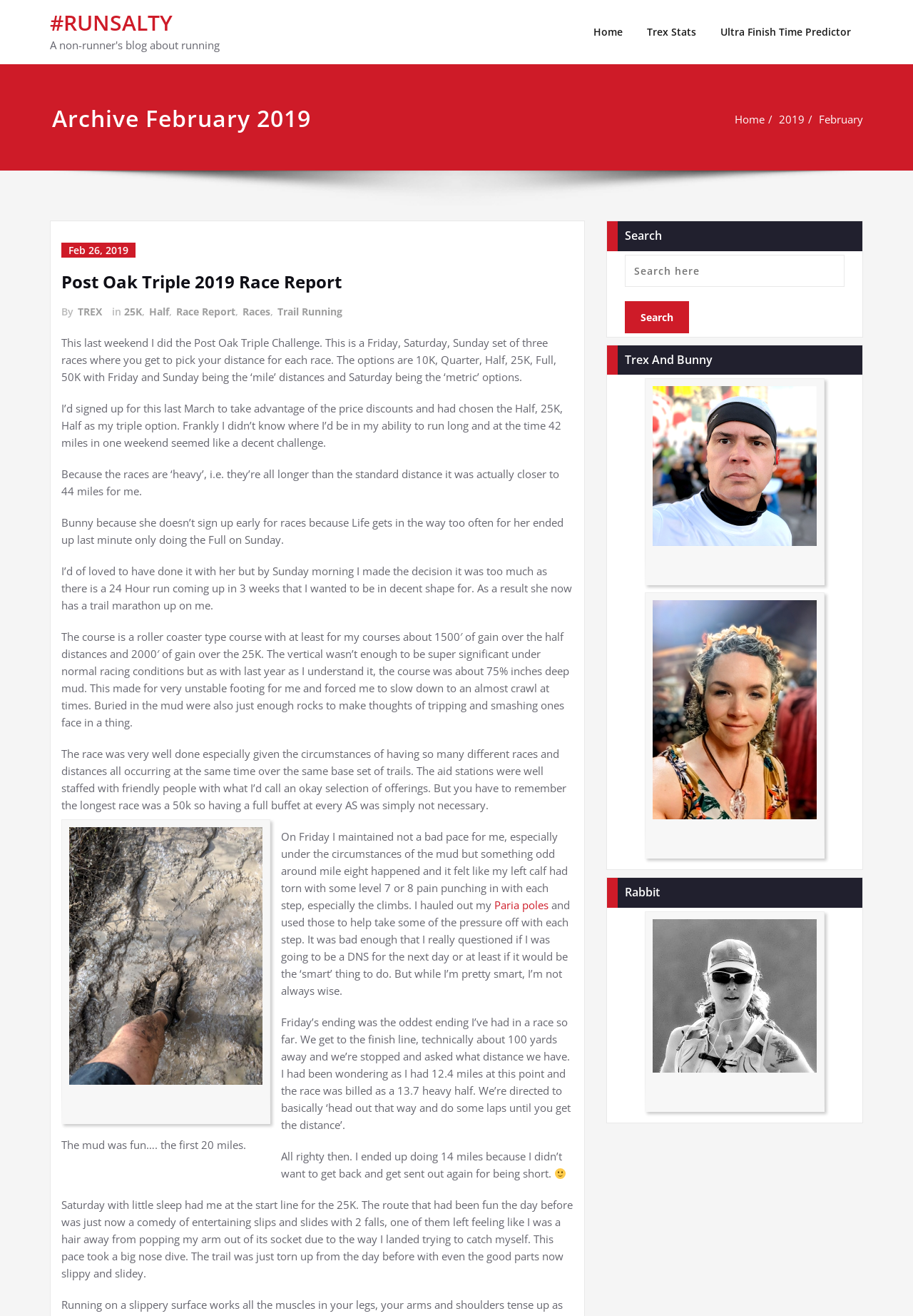Locate the bounding box of the UI element described by: "#RUNSALTY" in the given webpage screenshot.

[0.055, 0.006, 0.189, 0.028]